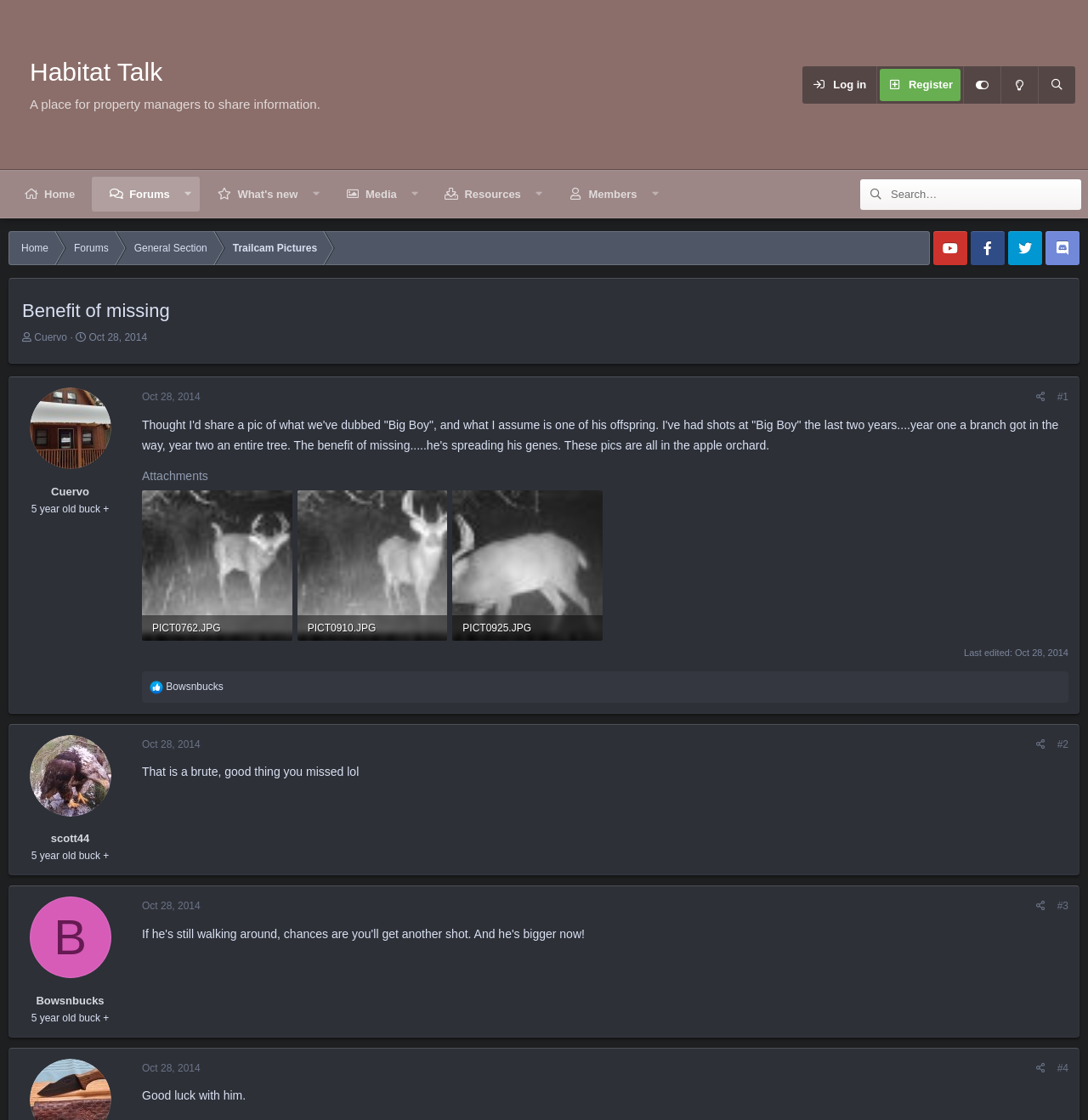Present a detailed account of what is displayed on the webpage.

This webpage appears to be a forum discussion thread. At the top, there are several links and buttons, including a login and register option, a search bar, and a navigation menu with links to different sections of the forum, such as "Home", "Forums", and "Media".

Below the navigation menu, there is a heading that reads "Benefit of missing" and a thread starter information section that displays the username "Cuervo" and the start date "Oct 28, 2014". 

The main content of the webpage is a discussion thread with multiple posts. The first post is from the user "Cuervo" and contains a heading "5 year old buck +" and a paragraph of text that describes a picture of a deer, dubbed "Big Boy", and its offspring. The post also includes three image attachments, labeled "PICT0762.JPG", "PICT0910.JPG", and "PICT0925.JPG", which are likely pictures of the deer.

Below the first post, there are two more posts from users "scott44" and "Bowsnbucks", respectively. Each post has a heading with the username and a paragraph of text. The posts are likely responses to the original post and are discussing the topic of deer hunting.

At the bottom of the webpage, there is a footer section with a "Like" button and a "Reactions" section that displays the number of reactions to the posts.